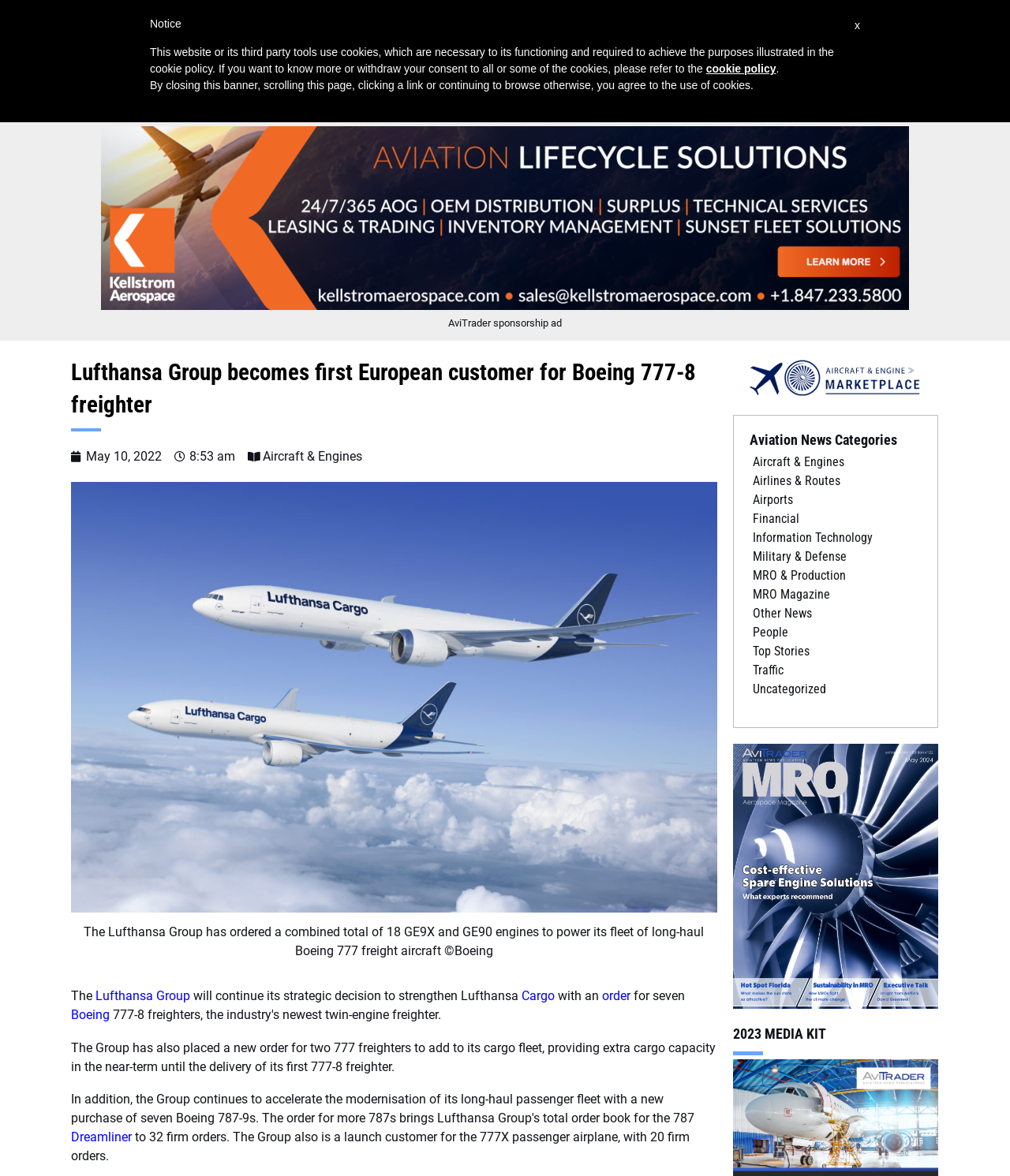Provide a one-word or one-phrase answer to the question:
What type of aircraft has Lufthansa Group ordered?

Boeing 777-8 freighter